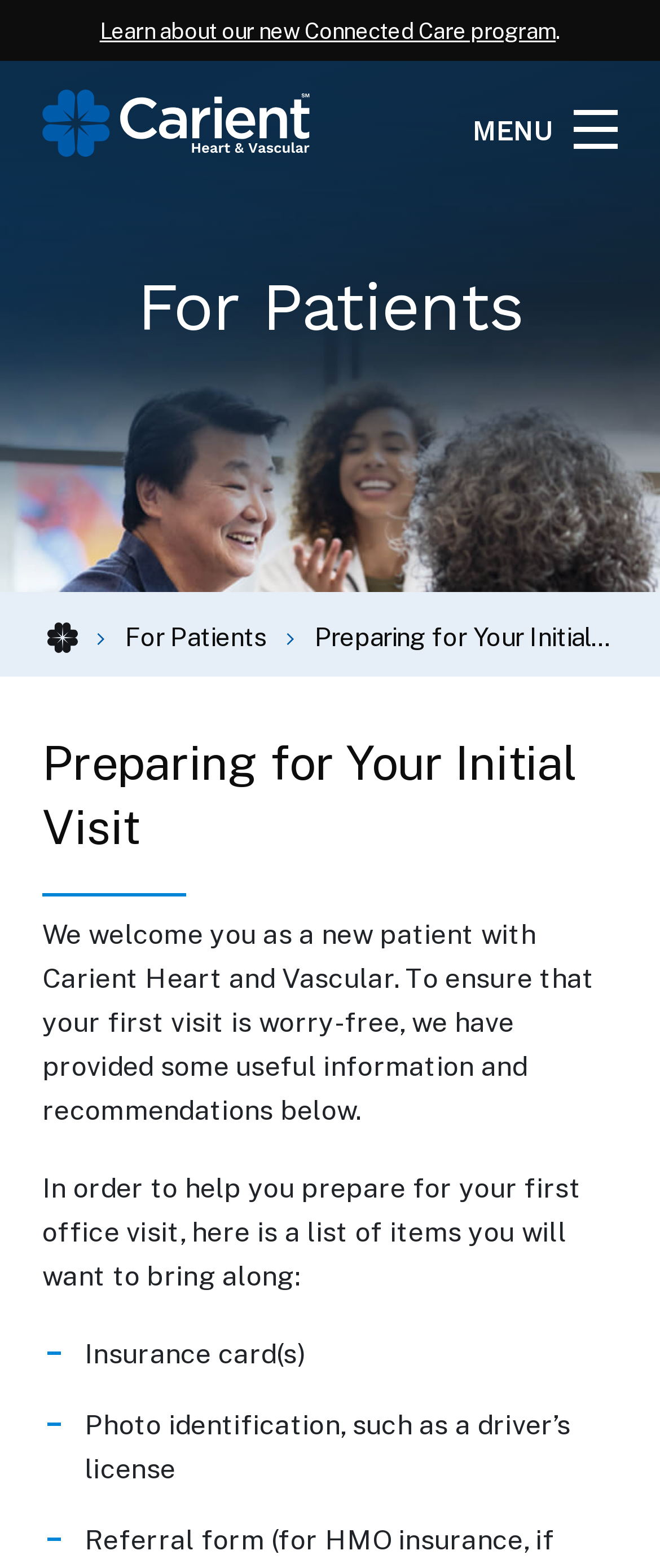Offer a comprehensive description of the webpage’s content and structure.

The webpage is about preparing for an initial visit to Carient Heart & Vascular. At the top left, there is a Carient logo, which is duplicated three times. Below the logo, there is a link to learn about the Connected Care program. To the right of the logo, there is a menu link labeled "MENU". 

Below the menu link, there is a section titled "For Patients" with a link to the same title. Underneath, there is a heading "Preparing for Your Initial Visit" followed by a paragraph welcoming new patients and explaining the purpose of the page. 

The main content of the page is divided into sections. The first section lists items to bring to the first office visit, including insurance cards and photo identification. These items are listed in a vertical column, with each item on a separate line.